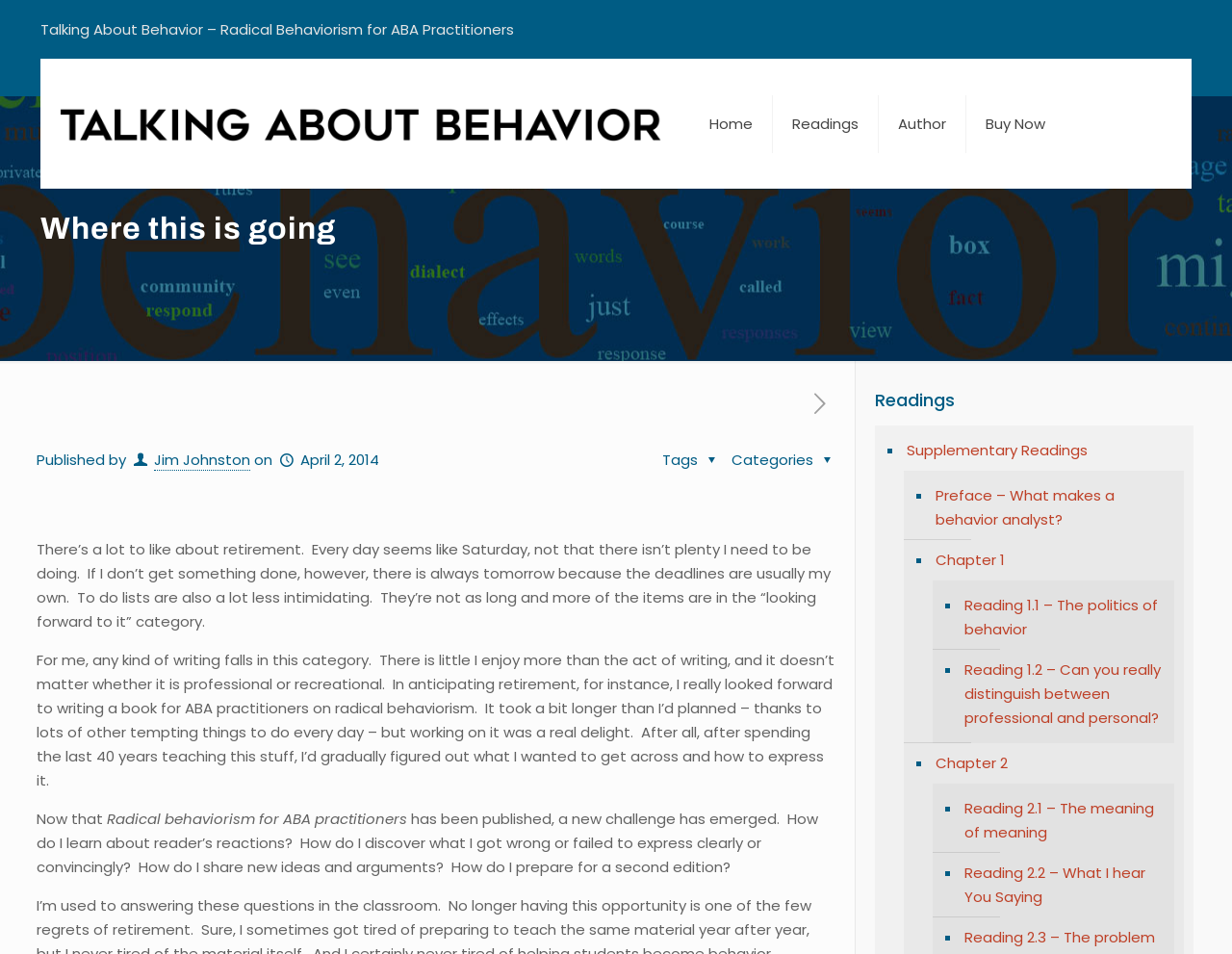Identify the bounding box for the element characterized by the following description: "title="Talking About Behavior"".

[0.049, 0.062, 0.537, 0.198]